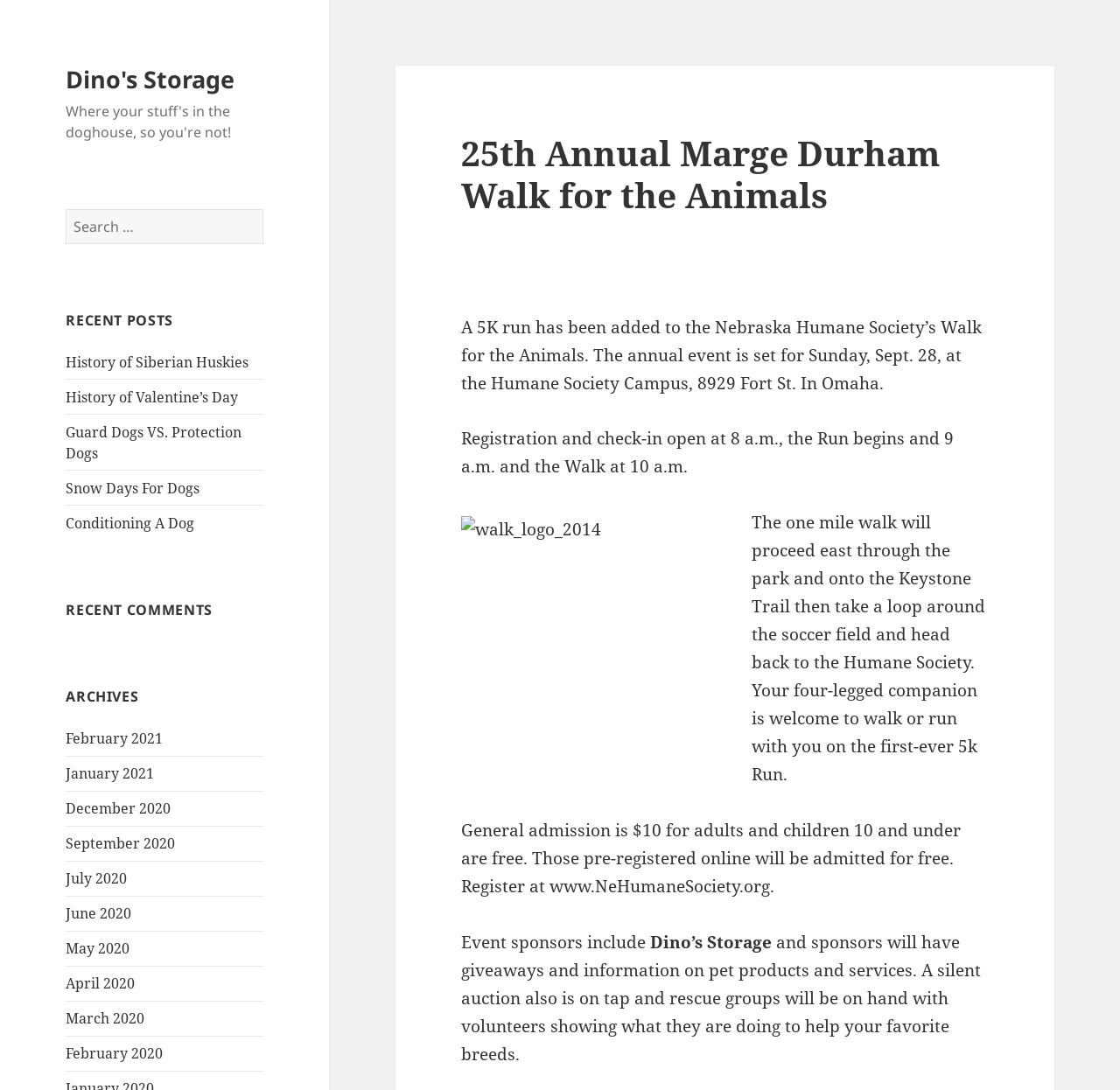Answer the following in one word or a short phrase: 
What is the distance of the walk described on this webpage?

One mile